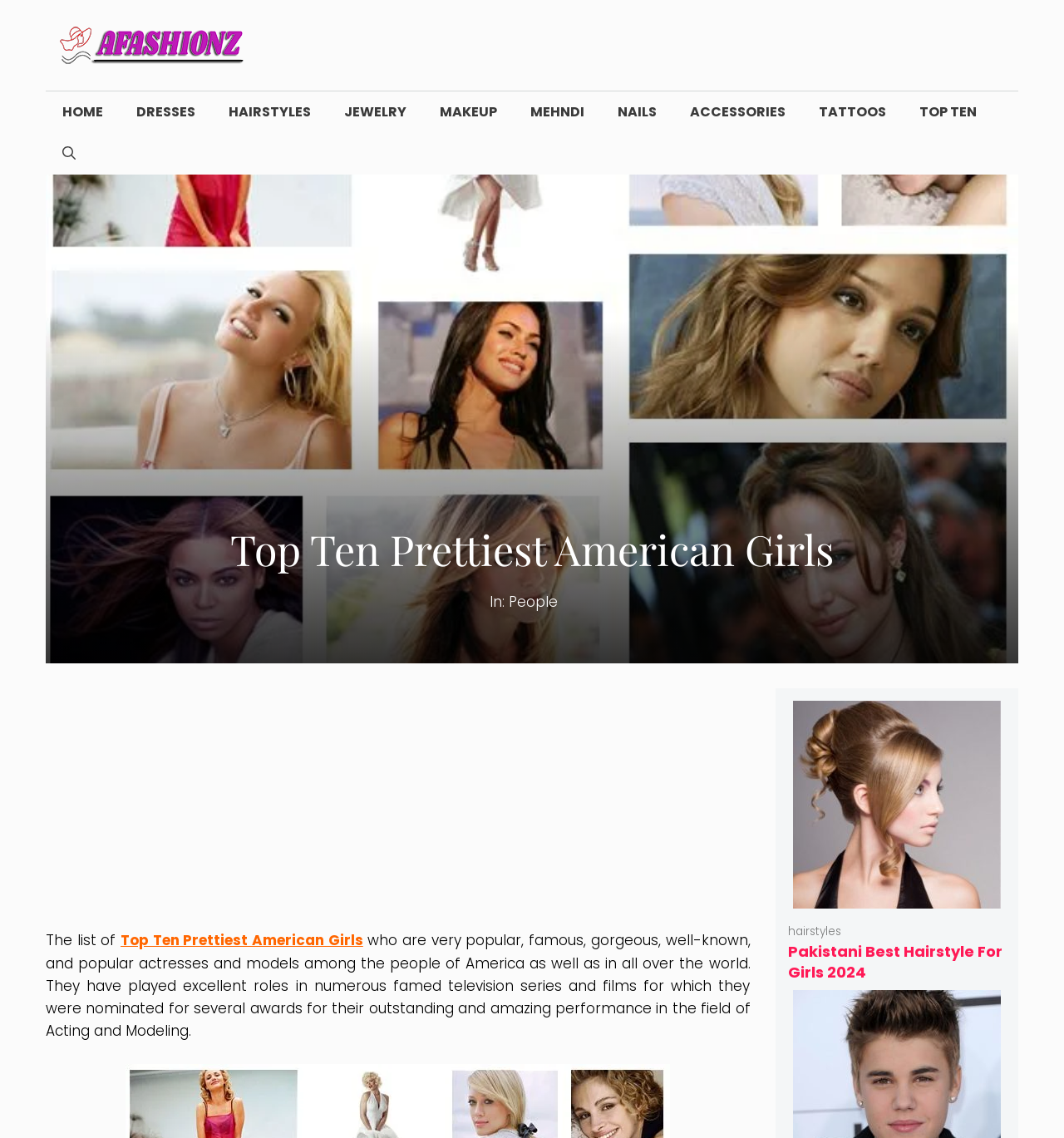Please locate the bounding box coordinates of the element that needs to be clicked to achieve the following instruction: "Search for something". The coordinates should be four float numbers between 0 and 1, i.e., [left, top, right, bottom].

[0.043, 0.117, 0.087, 0.153]